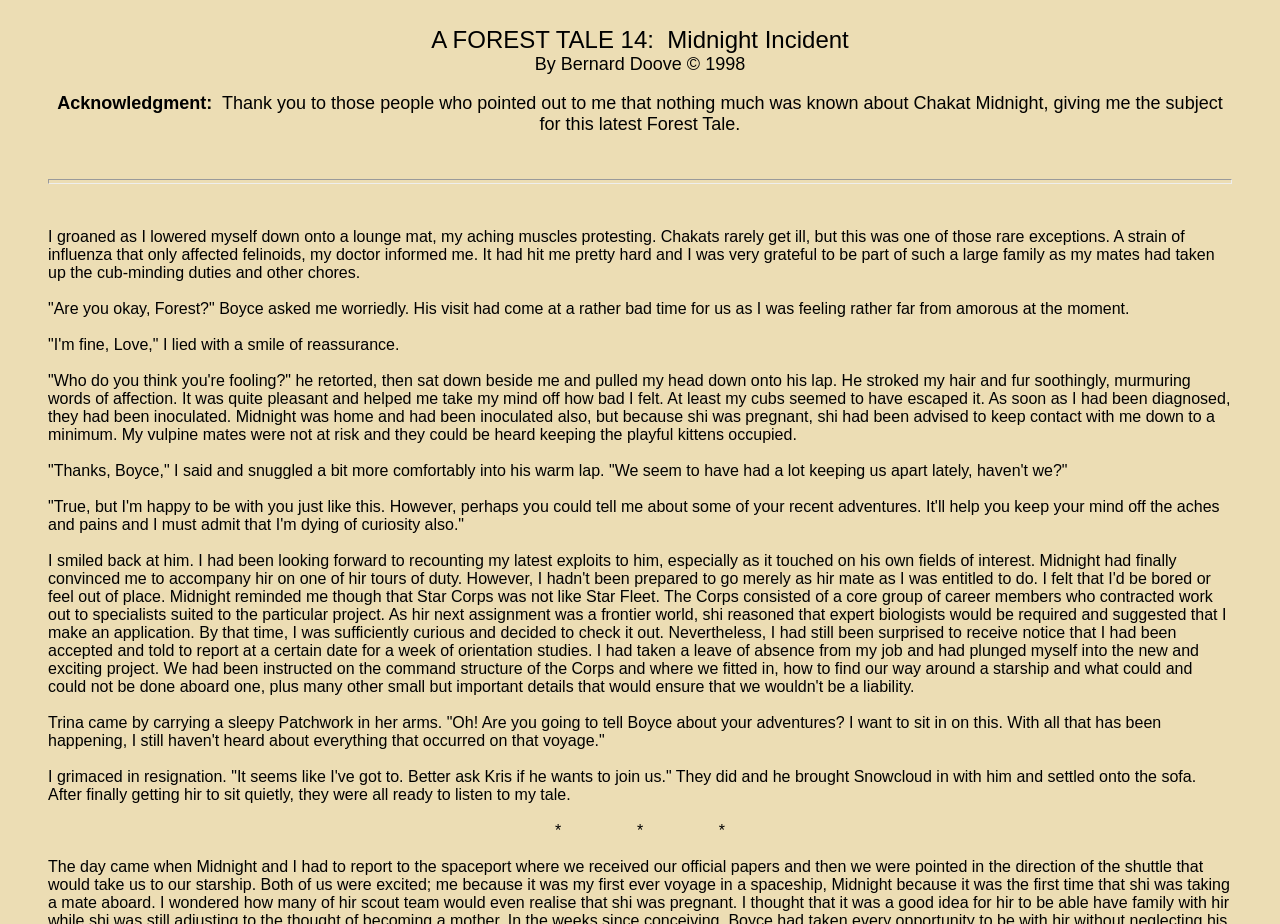Who is the author of this story?
Answer the question with a single word or phrase, referring to the image.

Bernard Doove